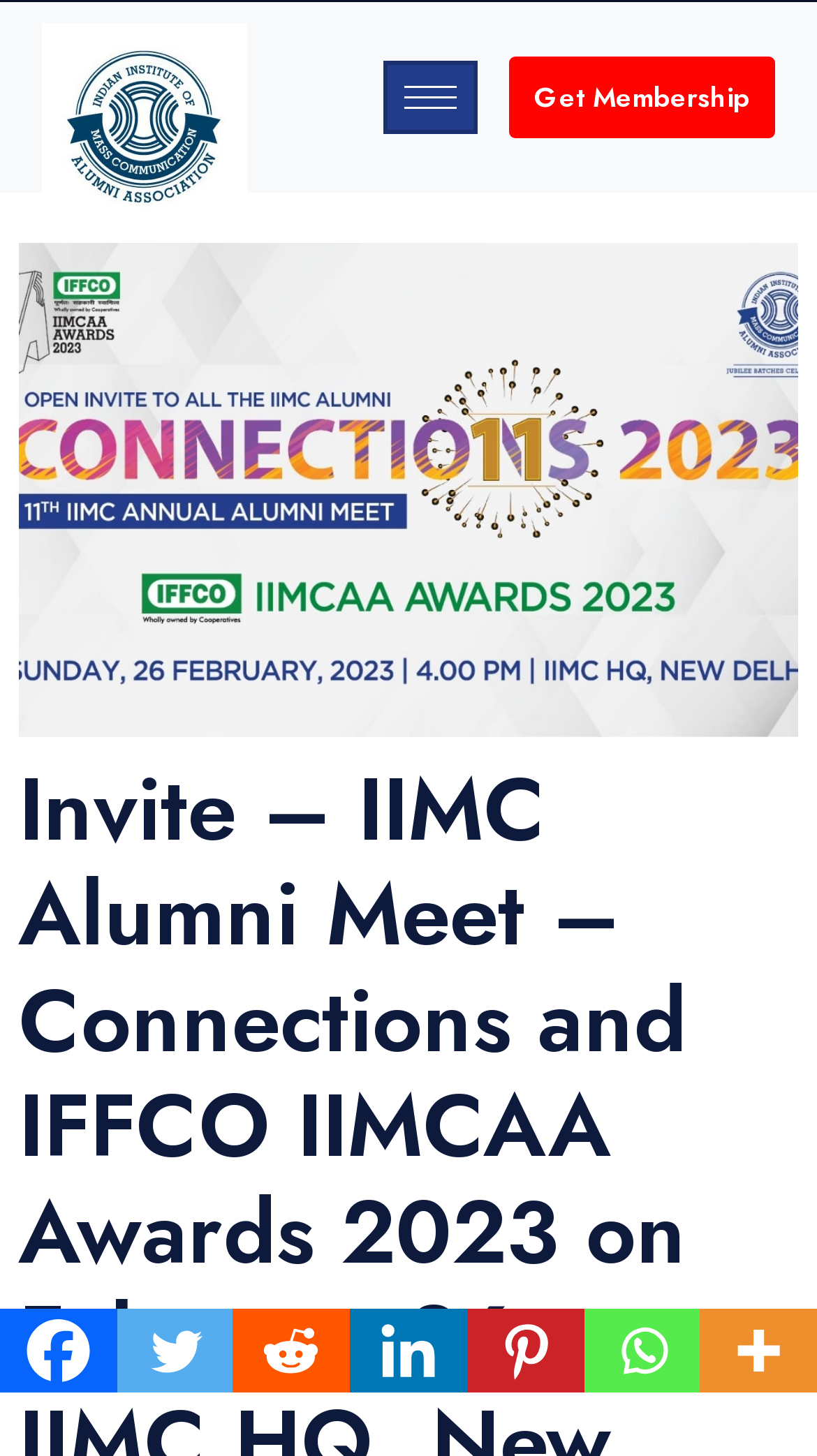Please specify the bounding box coordinates of the clickable region necessary for completing the following instruction: "Get membership". The coordinates must consist of four float numbers between 0 and 1, i.e., [left, top, right, bottom].

[0.623, 0.038, 0.949, 0.094]